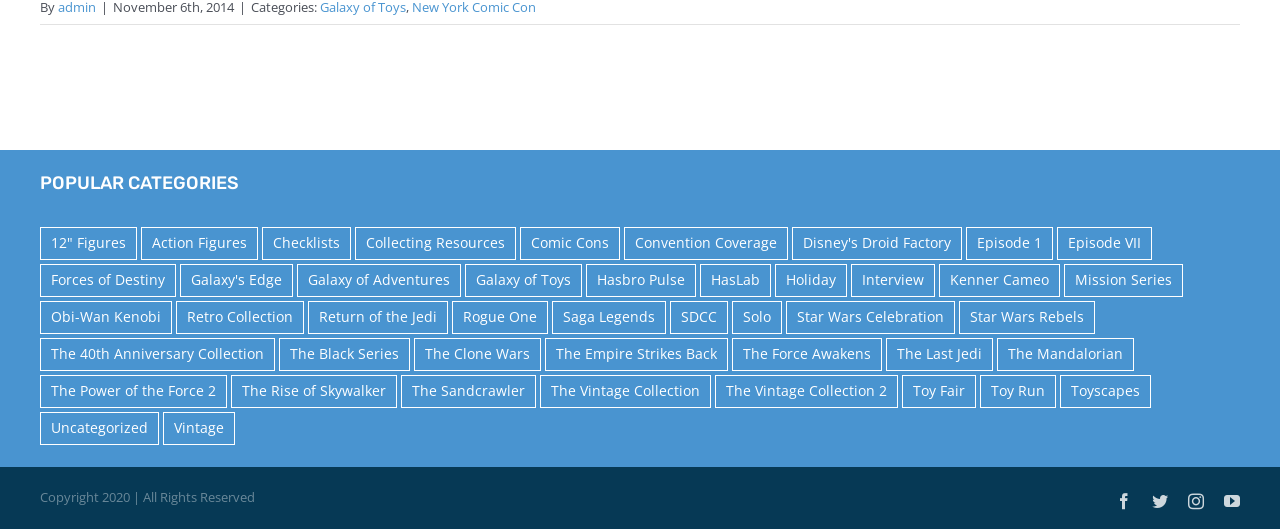Give a short answer using one word or phrase for the question:
How many items are in the 'The Black Series' category?

249